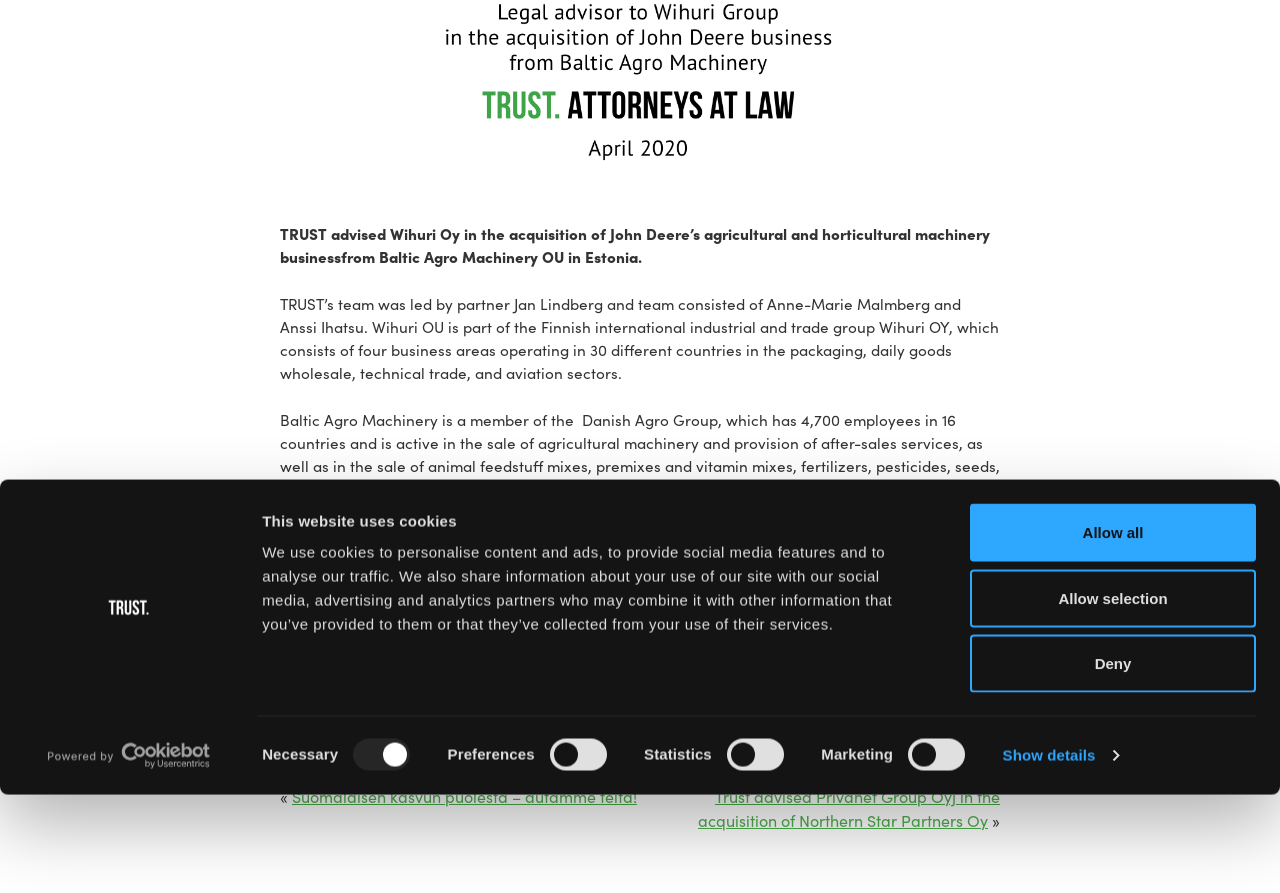Based on the provided description, "Show details", find the bounding box of the corresponding UI element in the screenshot.

[0.783, 0.656, 0.874, 0.69]